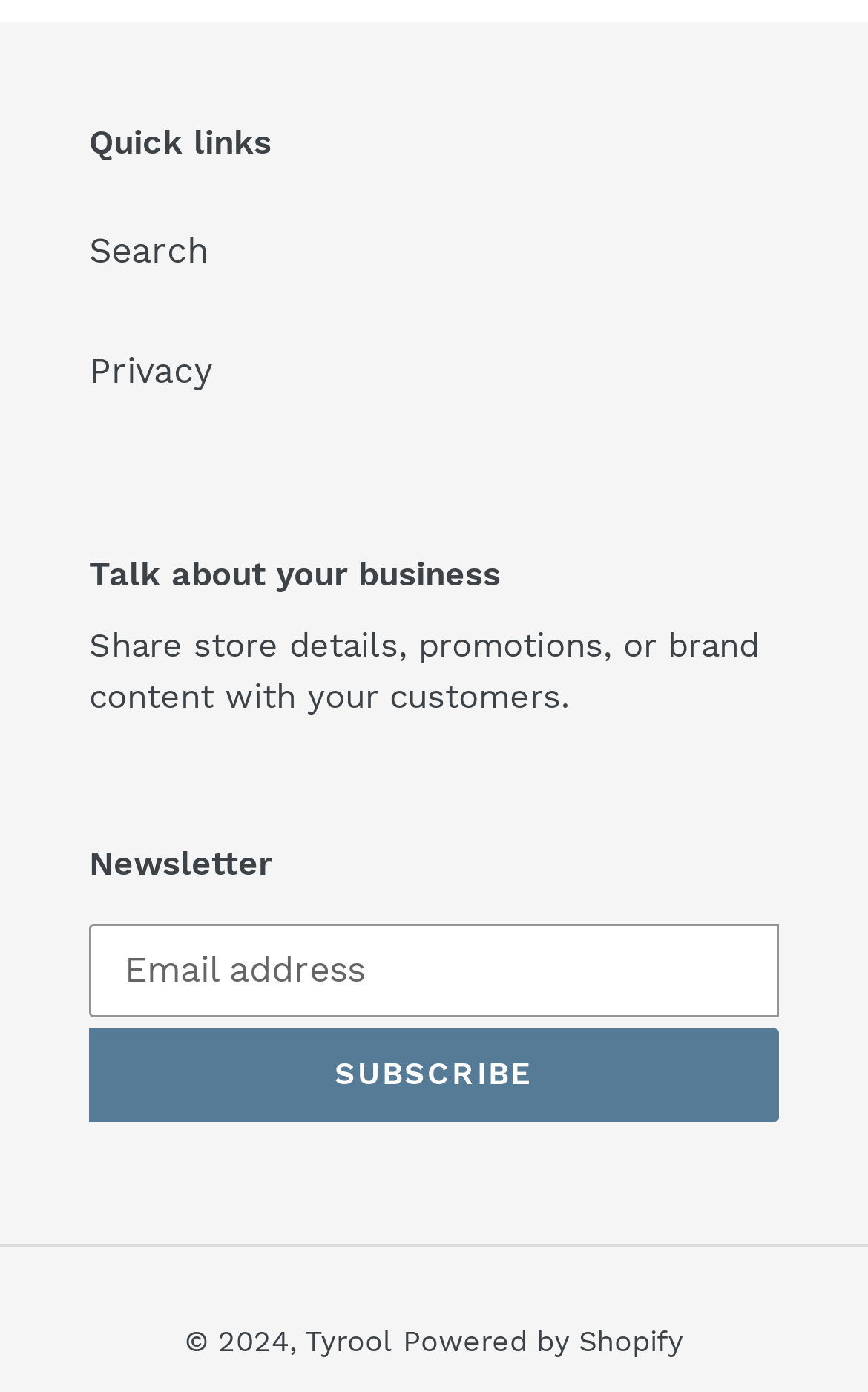What is the function of the 'SUBSCRIBE' button?
Could you answer the question with a detailed and thorough explanation?

The 'SUBSCRIBE' button is located below the 'Email address' textbox, suggesting that it is used to submit the email address and complete the subscription process, likely for a newsletter or promotional content.